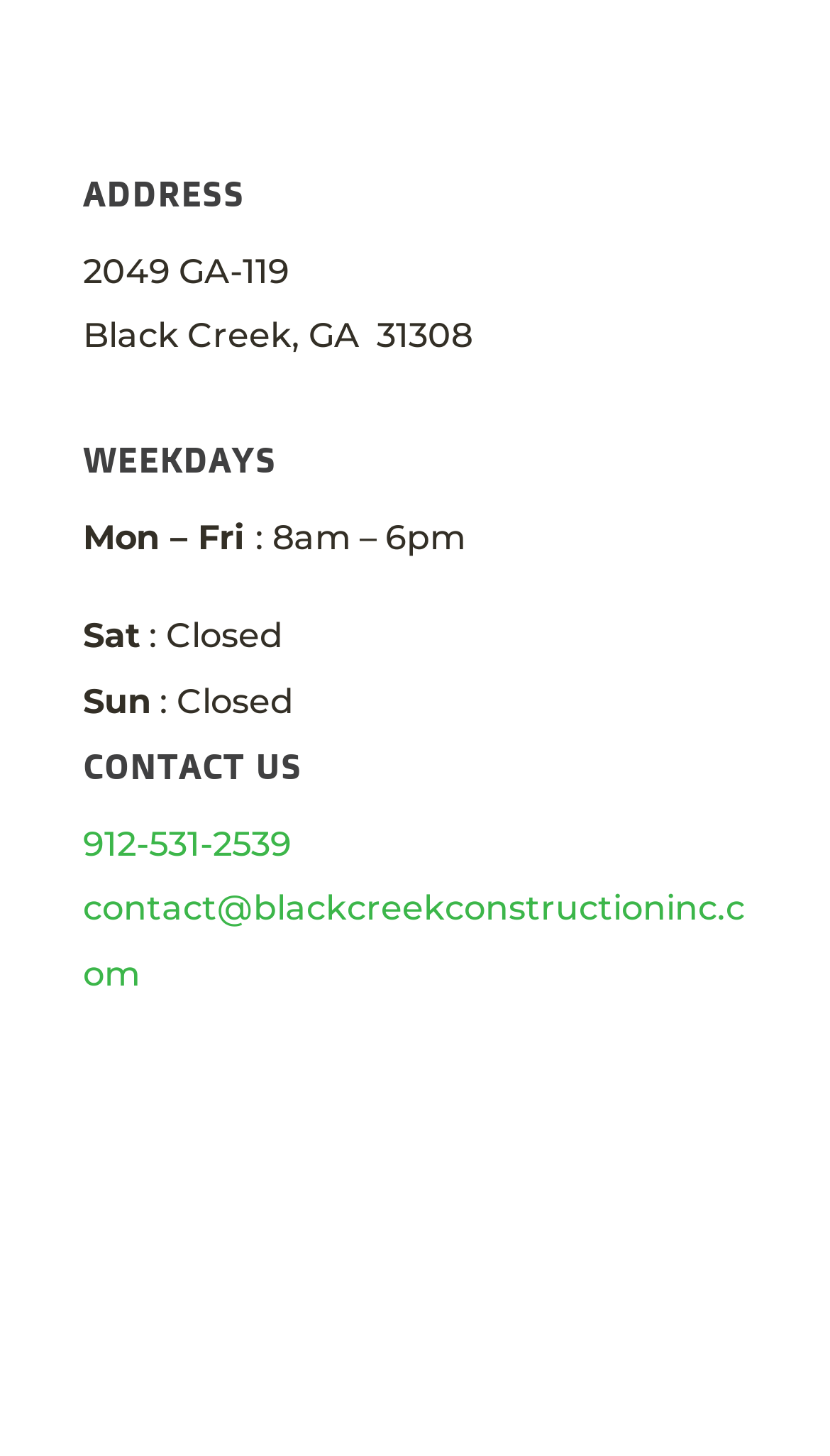Locate the UI element described as follows: "contact@blackcreekconstructioninc.com". Return the bounding box coordinates as four float numbers between 0 and 1 in the order [left, top, right, bottom].

[0.1, 0.61, 0.897, 0.682]